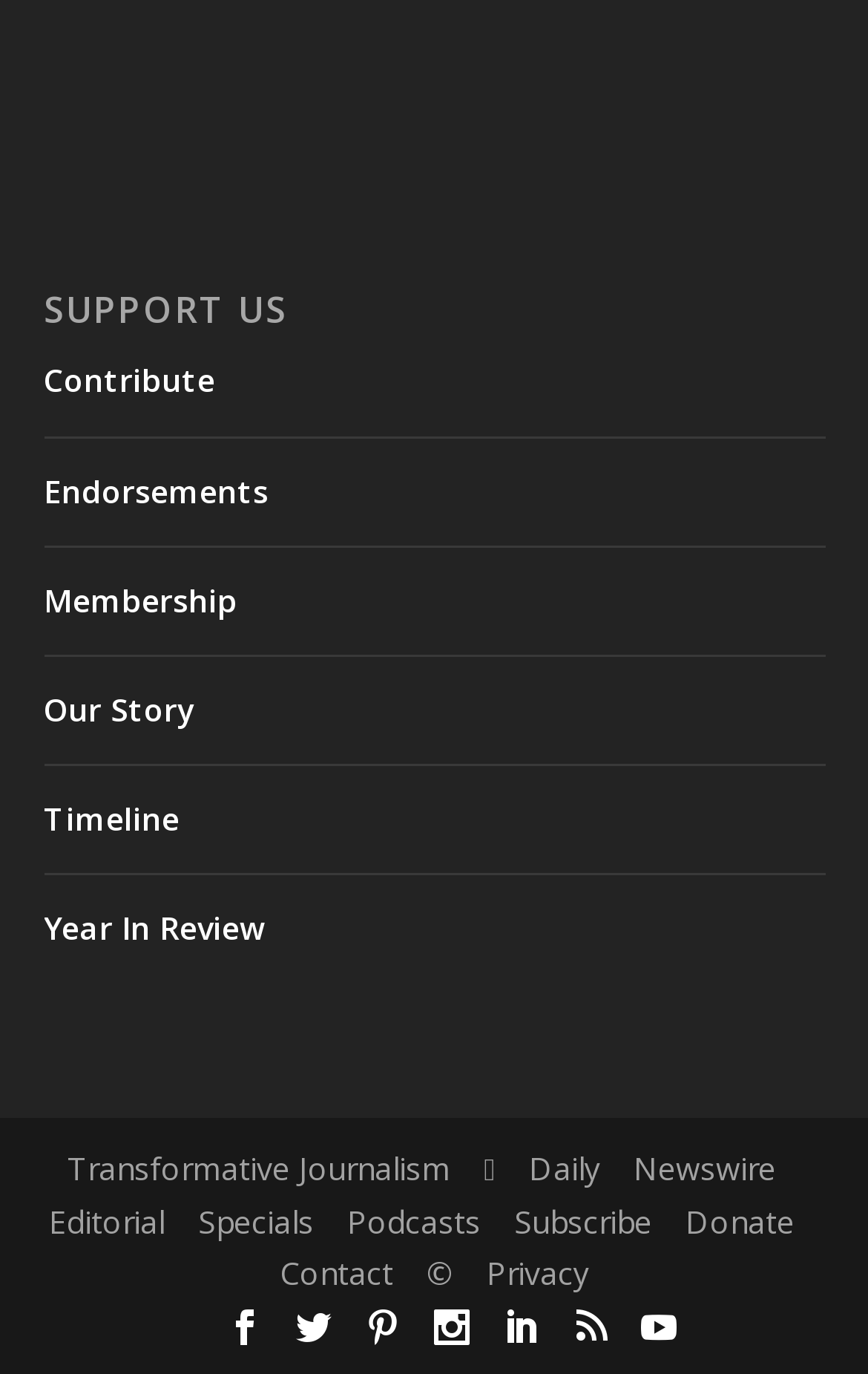Please locate the bounding box coordinates of the region I need to click to follow this instruction: "Contact Us".

[0.322, 0.912, 0.453, 0.942]